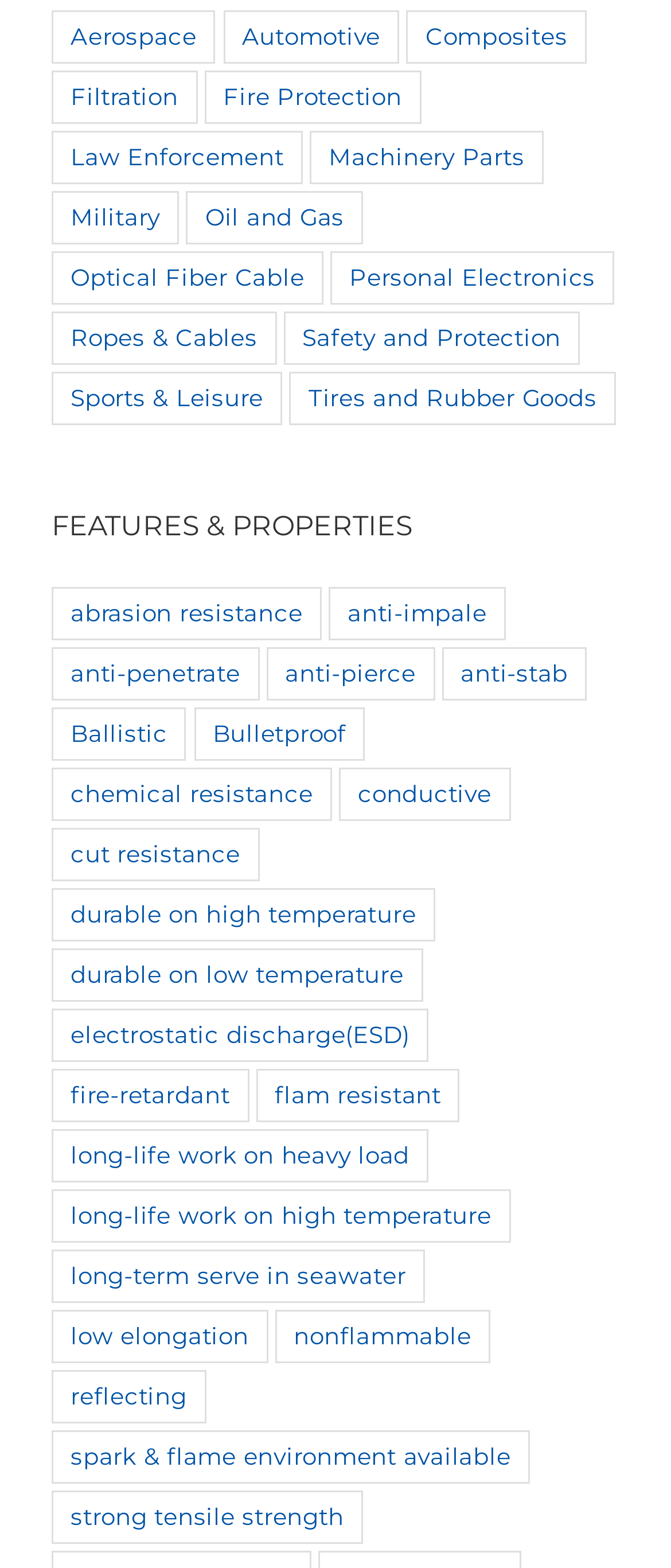Provide the bounding box coordinates for the area that should be clicked to complete the instruction: "Learn about strong tensile strength".

[0.077, 0.951, 0.54, 0.985]